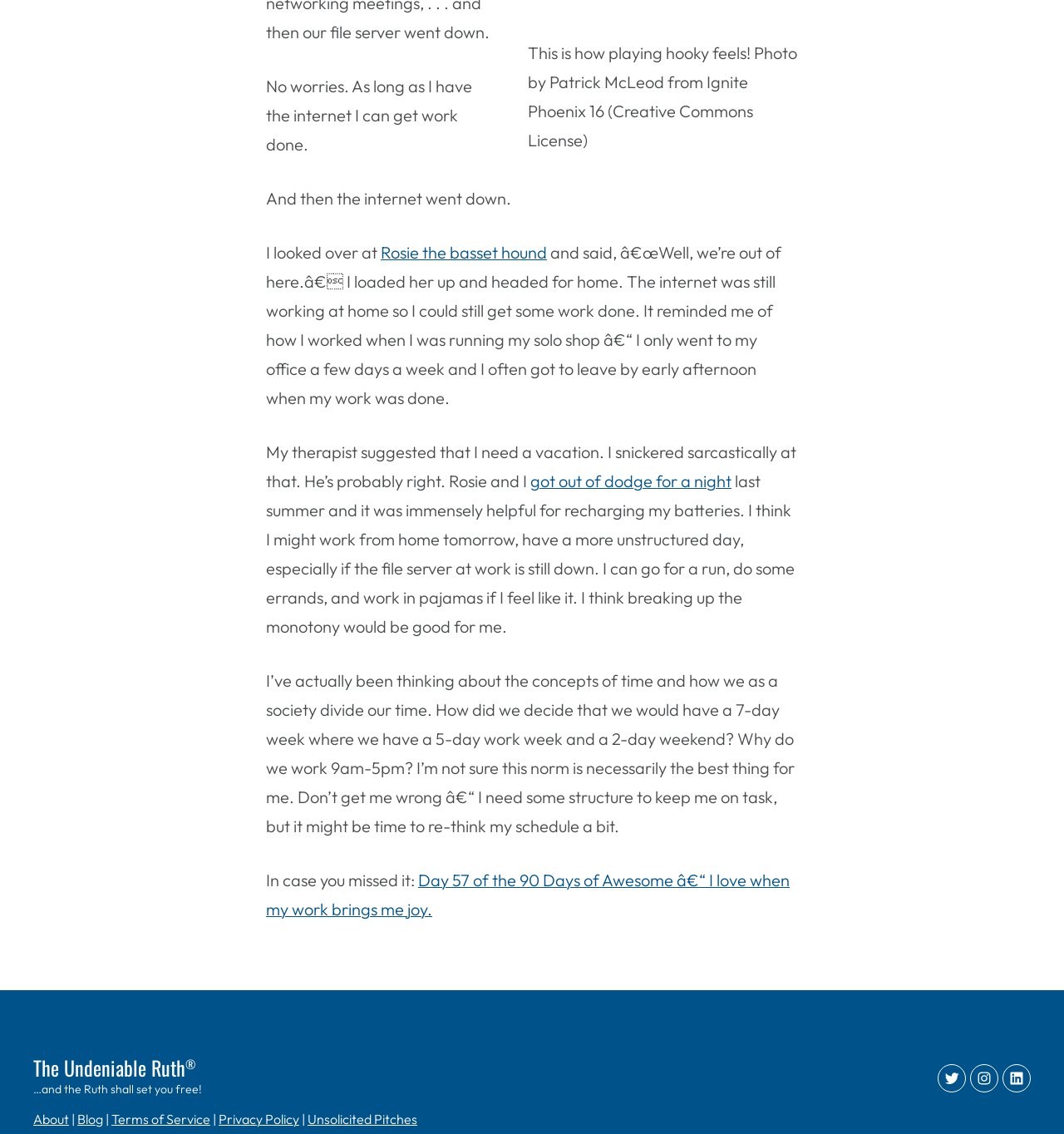What is the name of the author's dog?
Please answer the question with as much detail and depth as you can.

The author mentions Rosie the basset hound in the text, indicating that Rosie is their dog.